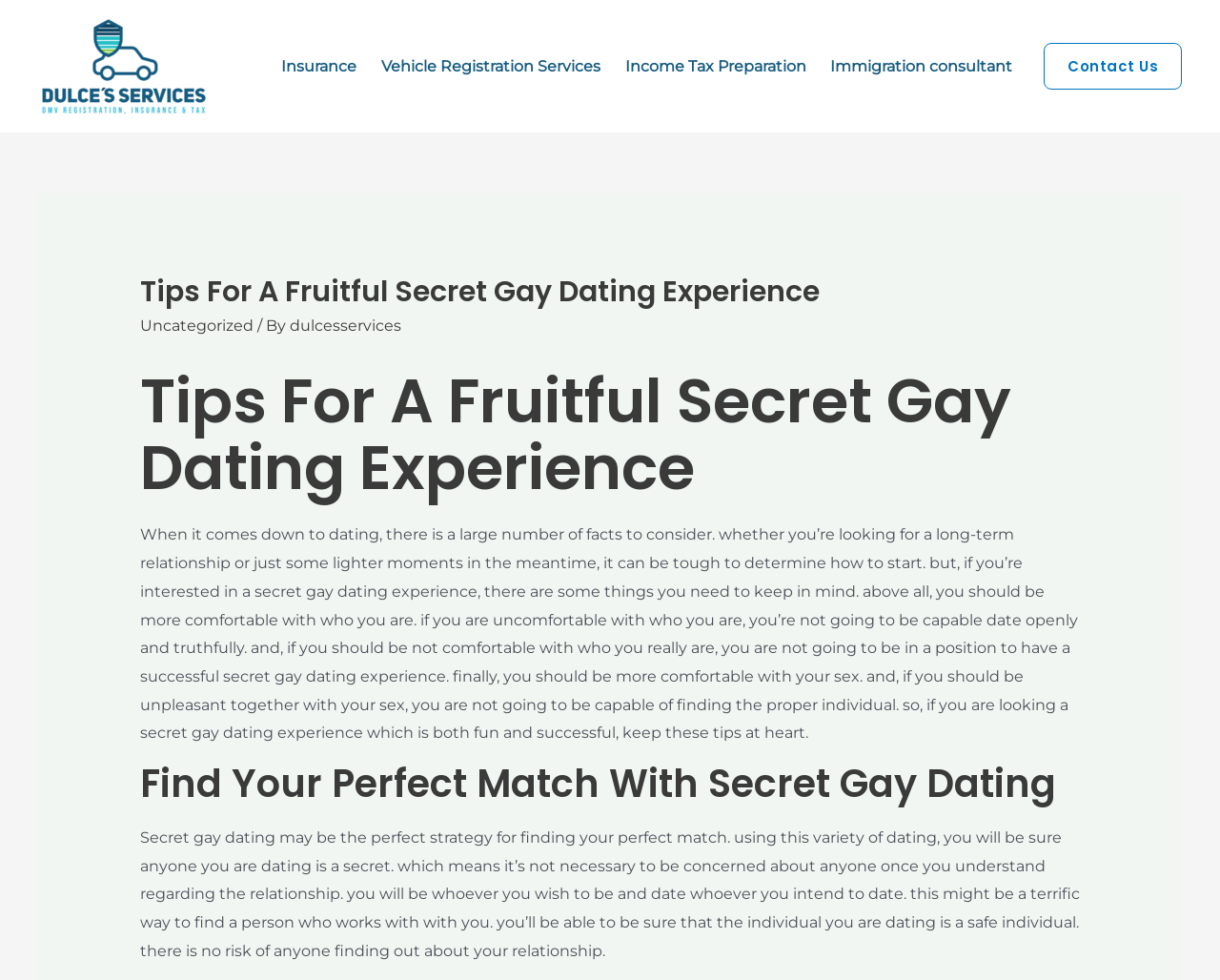What is the importance of being comfortable with oneself in secret gay dating?
Offer a detailed and exhaustive answer to the question.

According to the webpage, being comfortable with oneself is crucial in secret gay dating because if one is uncomfortable with who they are, they won't be able to date openly and truthfully, which is essential for a successful secret gay dating experience.